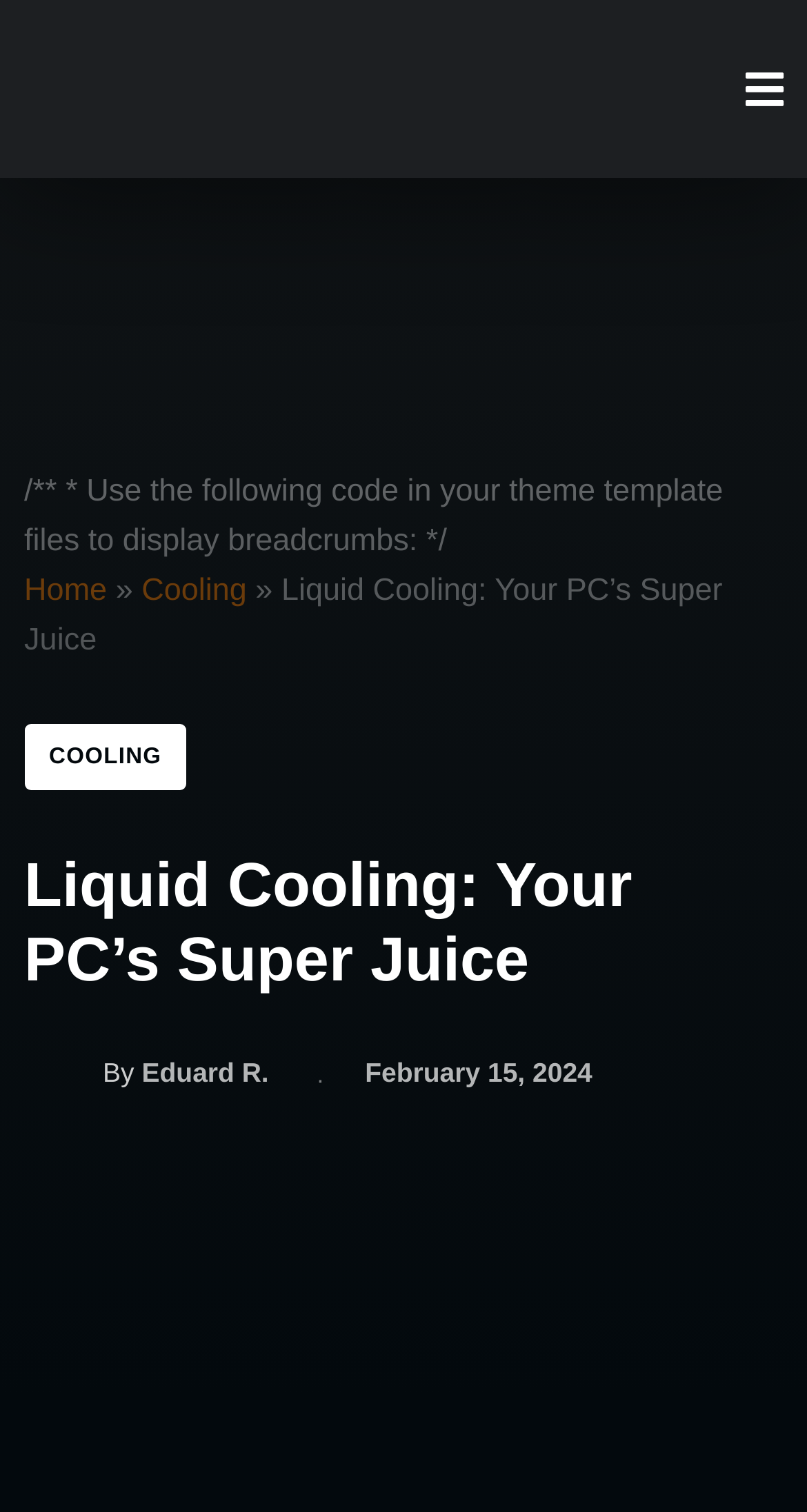How many links are in the breadcrumbs navigation section?
Use the image to answer the question with a single word or phrase.

3